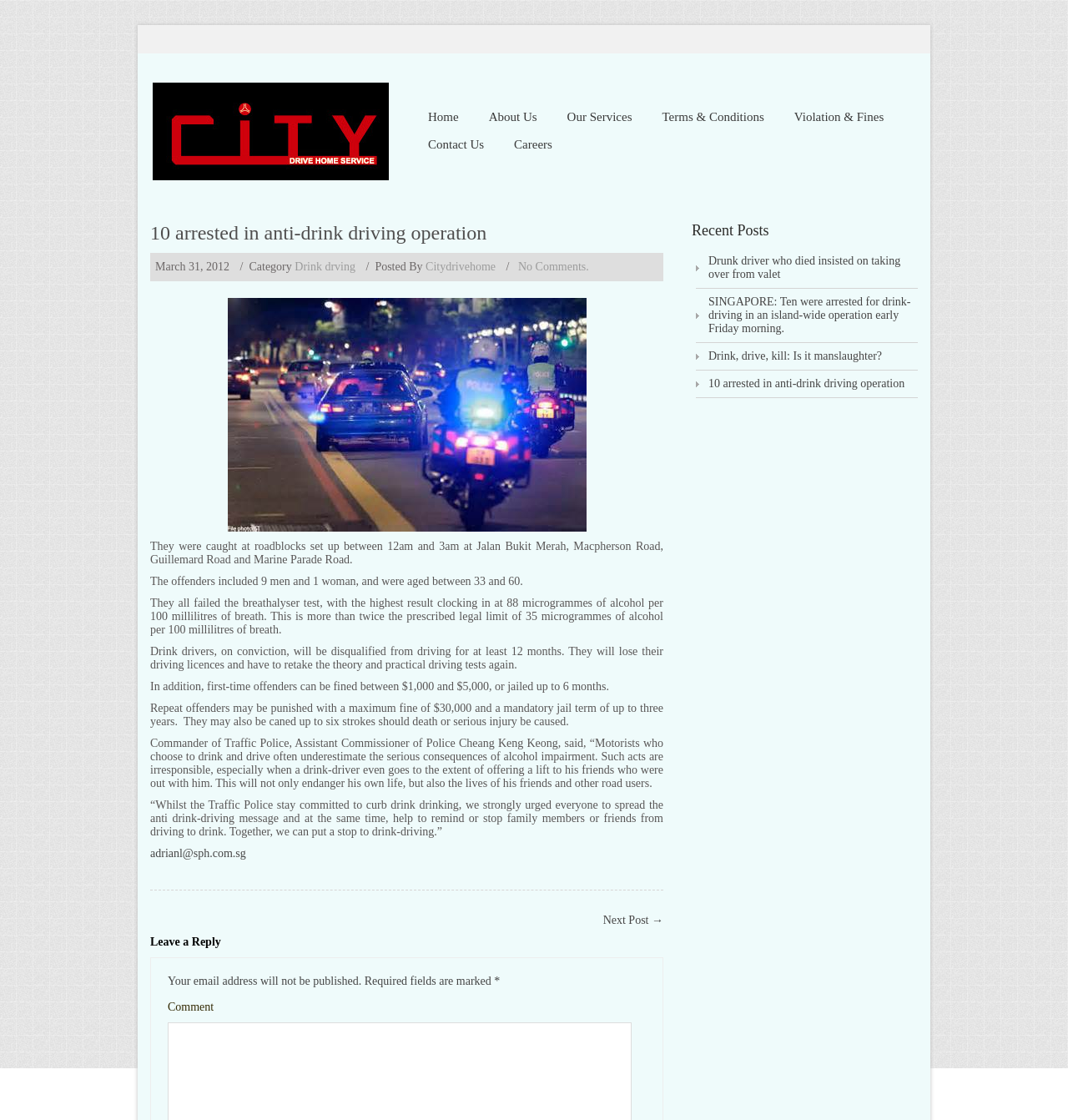How many people were arrested in the anti-drink driving operation?
Please give a well-detailed answer to the question.

The webpage mentions '10 arrested in anti-drink driving operation' as a heading, indicating that 10 people were arrested in the operation.